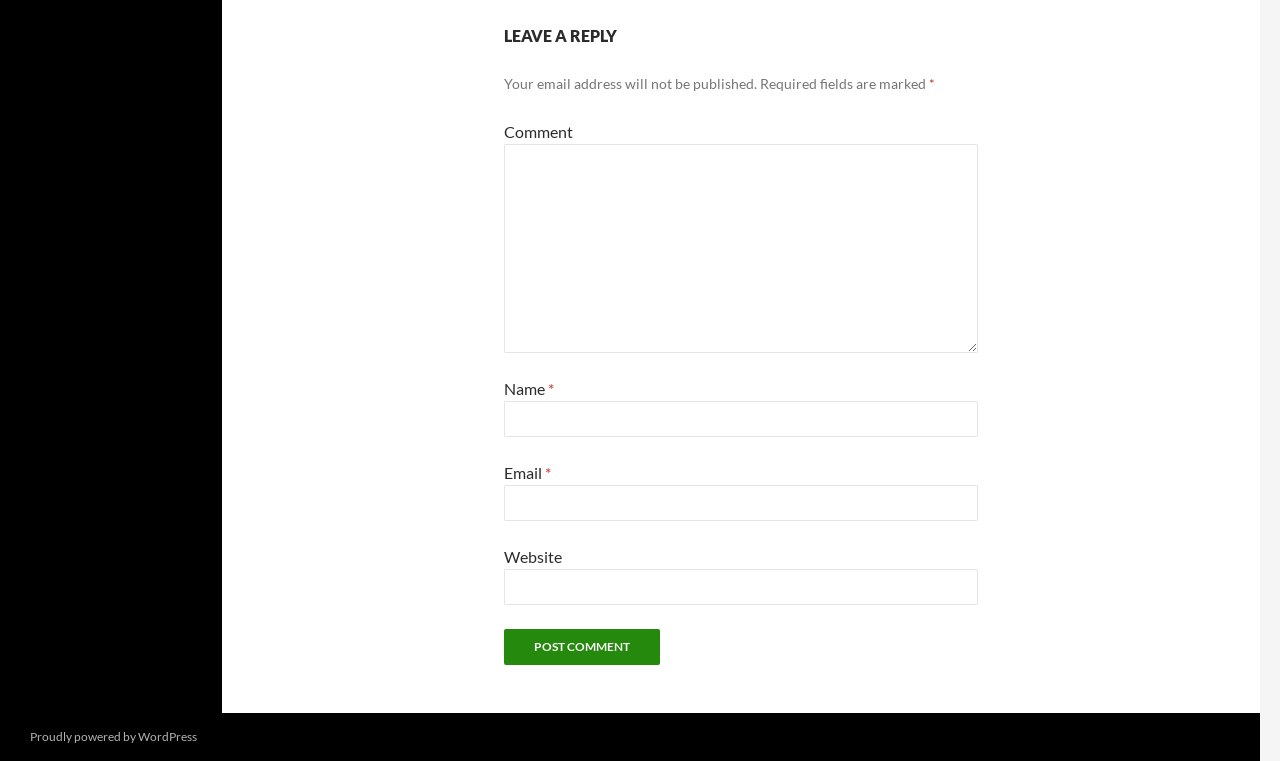What happens when the 'Post Comment' button is clicked?
From the details in the image, provide a complete and detailed answer to the question.

The 'Post Comment' button is located at the bottom of the form, and it is likely that when clicked, it will submit the comment or reply entered in the form to the website.